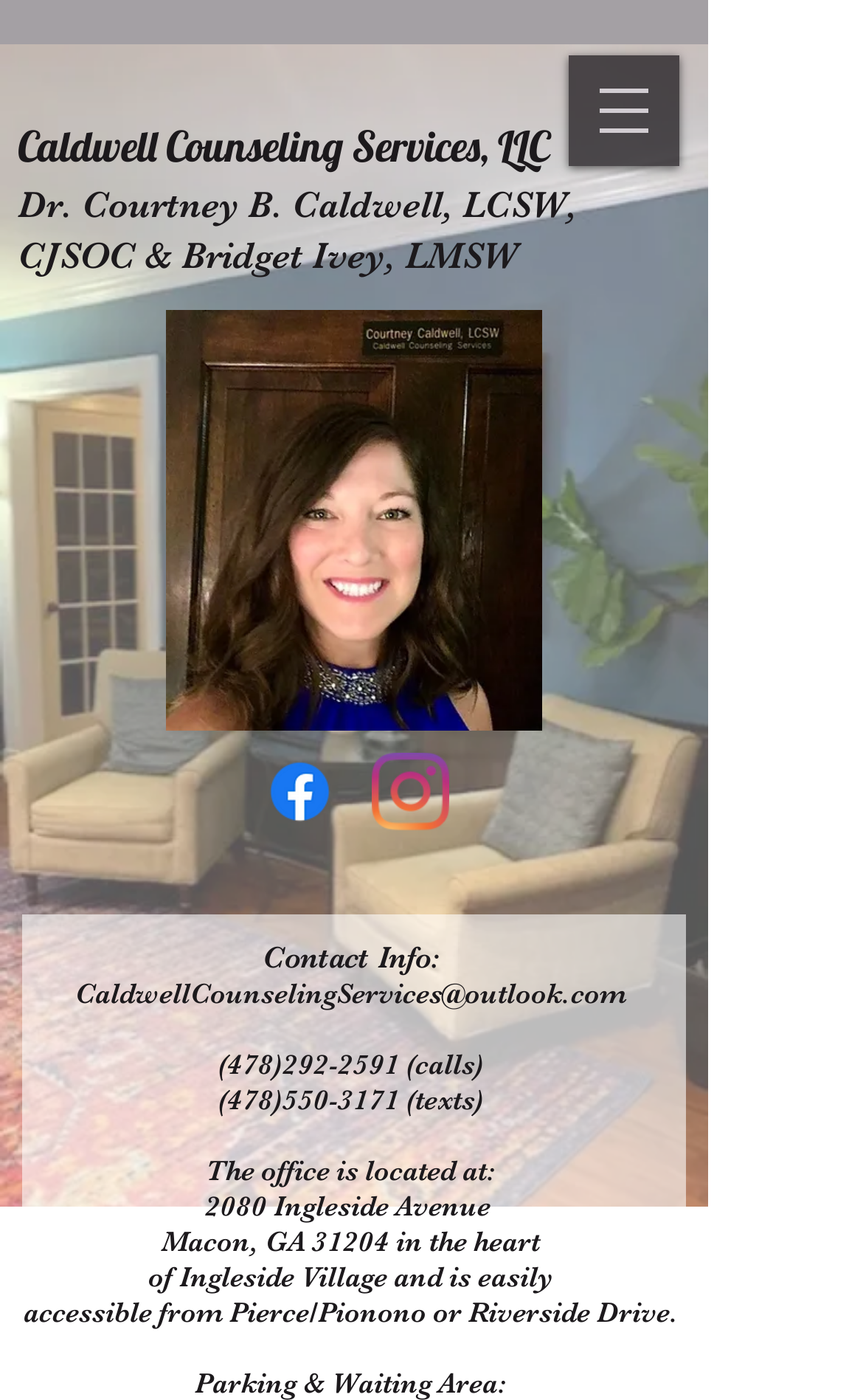What is the email address for contact?
By examining the image, provide a one-word or phrase answer.

CaldwellCounselingServices@outlook.com